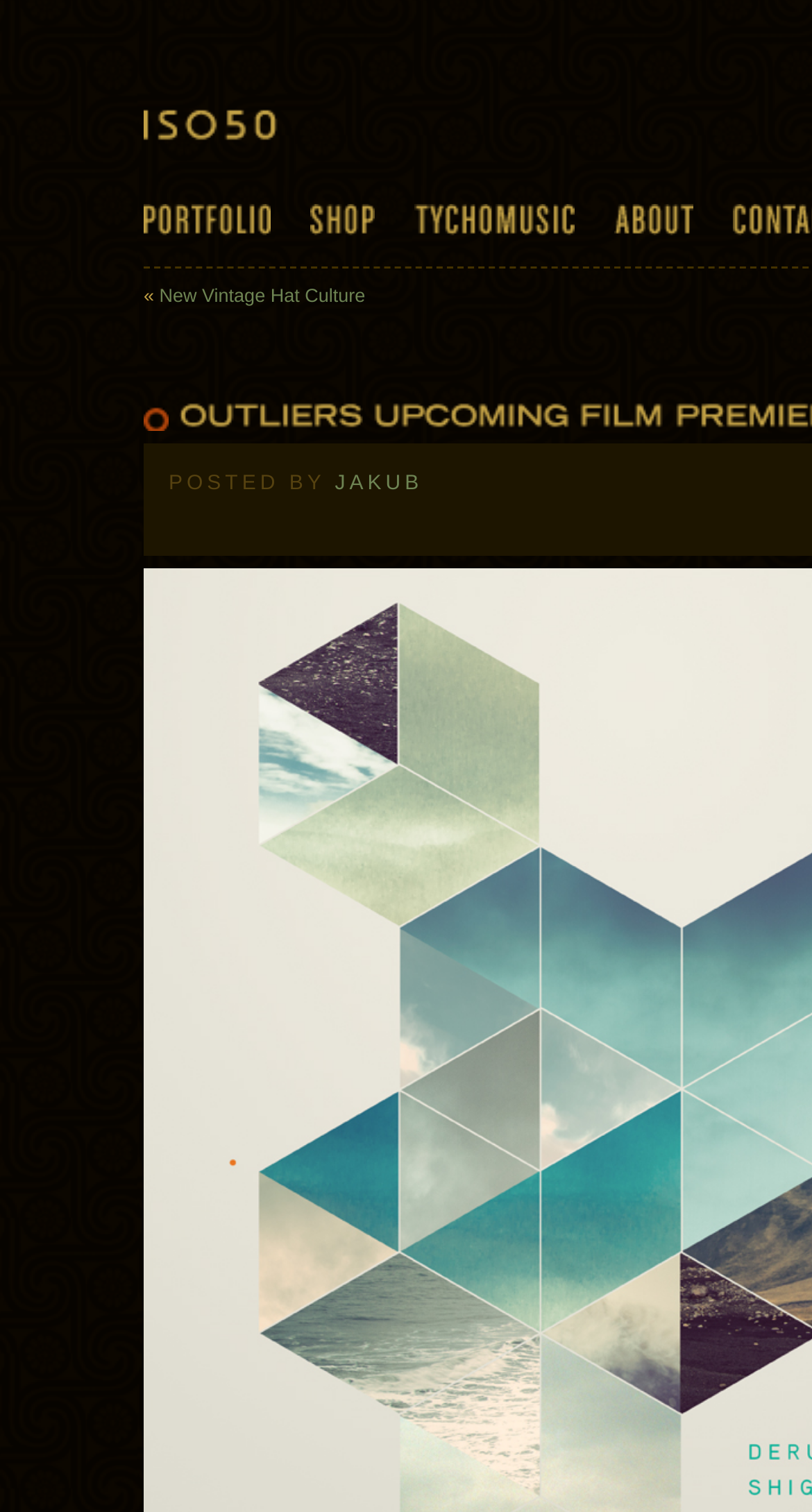What is the name of the blog?
Your answer should be a single word or phrase derived from the screenshot.

ISO50 Blog